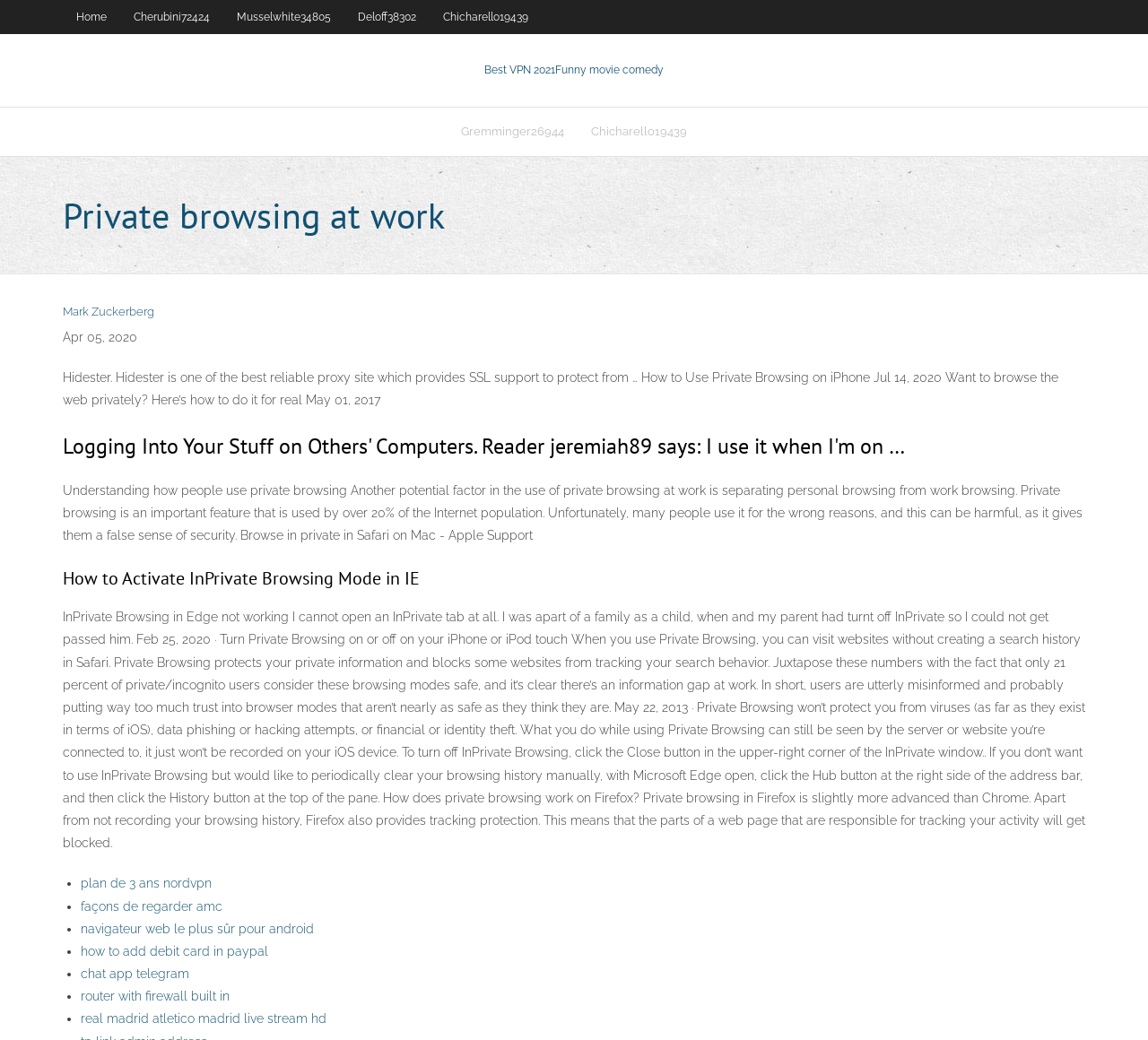Based on the image, provide a detailed response to the question:
What is the purpose of private browsing according to the webpage?

According to the webpage, one of the purposes of private browsing is to separate personal browsing from work browsing, which is mentioned in the paragraph discussing the use of private browsing at work.